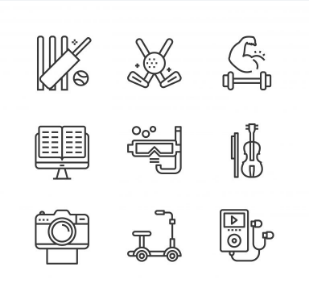What is the top-left icon representing?
Based on the image, give a concise answer in the form of a single word or short phrase.

Cricket